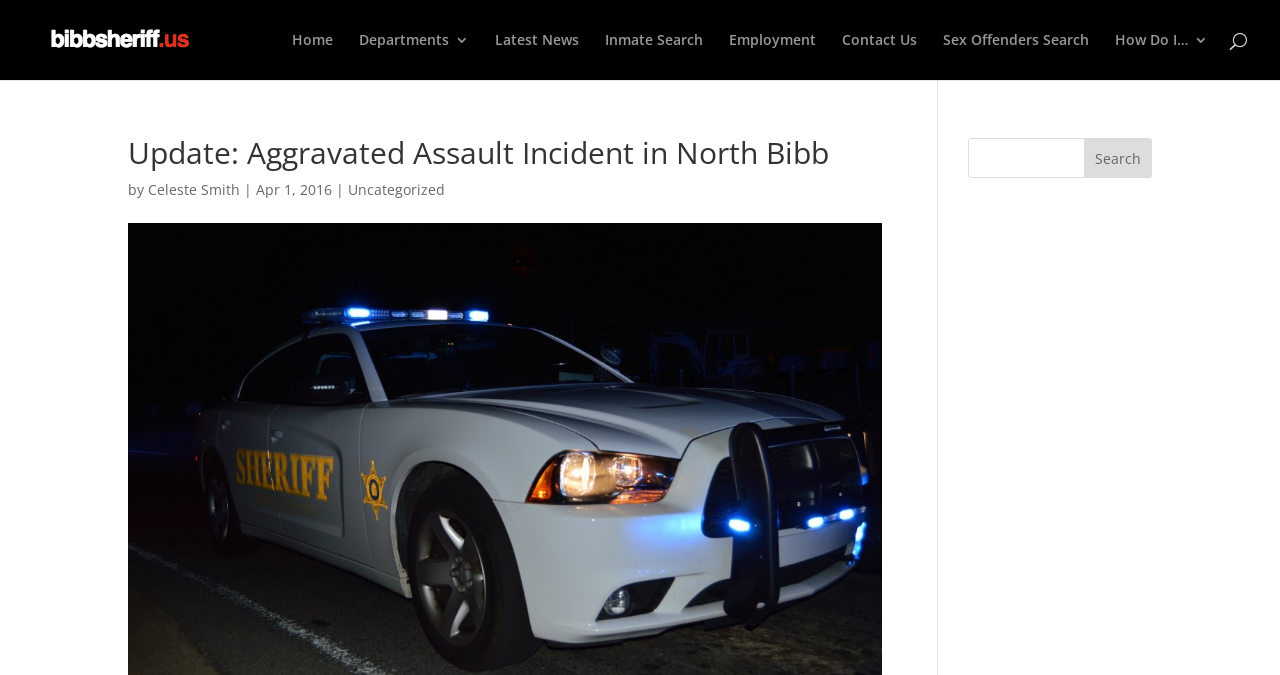What type of incident is being reported? Refer to the image and provide a one-word or short phrase answer.

Aggravated Assault